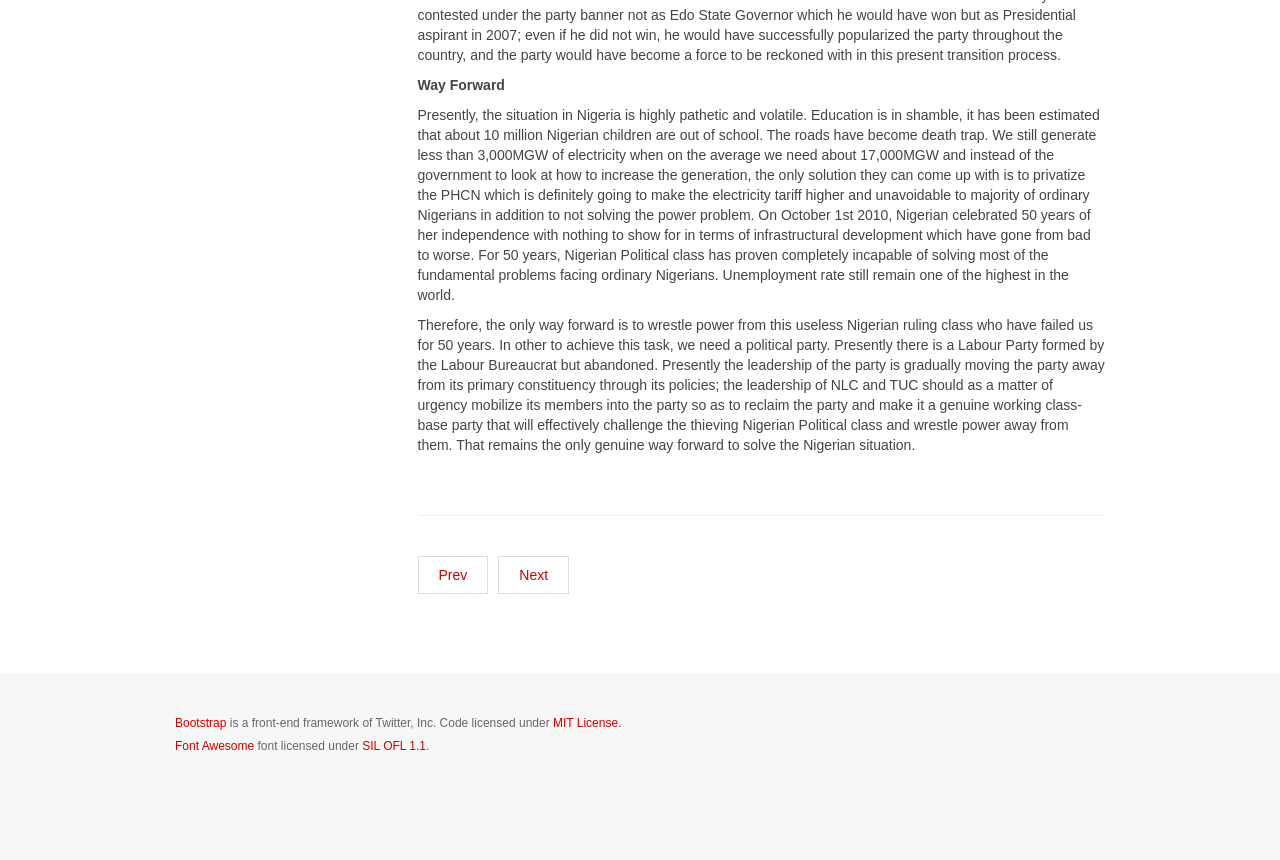Please respond to the question with a concise word or phrase:
What is the name of the party that needs to be reclaimed?

Labour Party